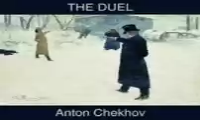What is the central figure holding?
Please use the image to provide a one-word or short phrase answer.

A weapon